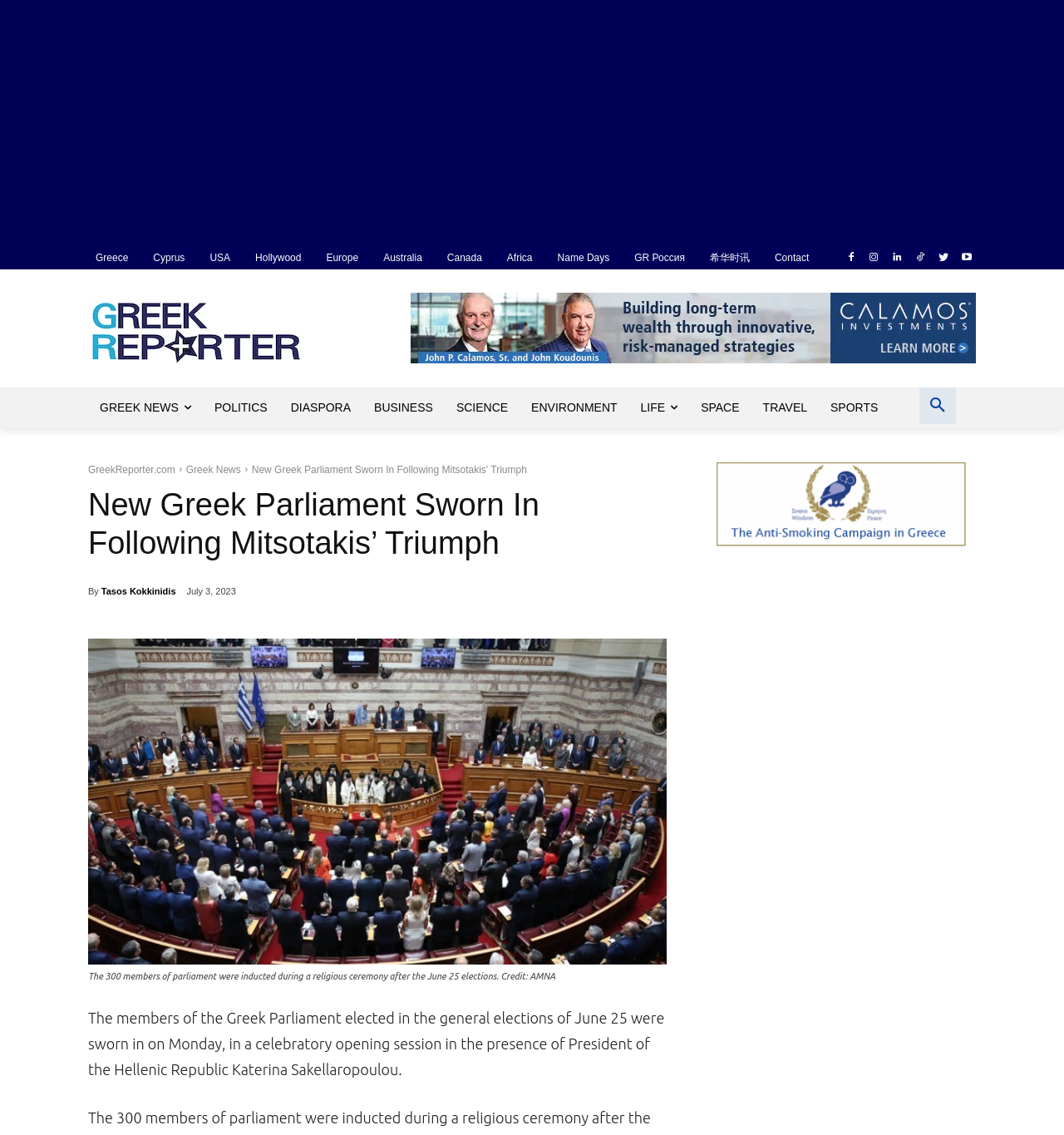Please answer the following question using a single word or phrase: 
How many members of parliament were sworn in?

300